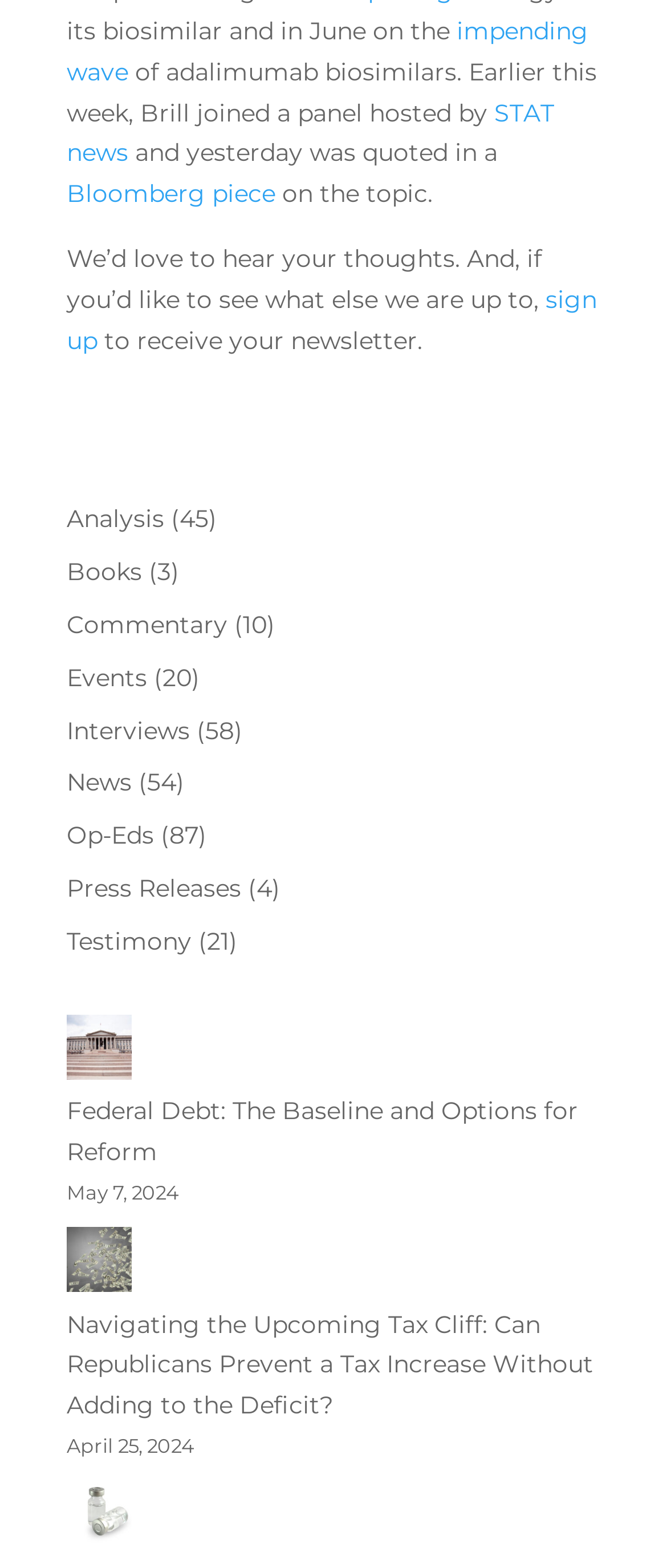What is the topic of the article mentioned in the first link?
Based on the image, answer the question in a detailed manner.

The first link [149] has the text 'impending wave' and the adjacent StaticText [150] mentions 'of adalimumab biosimilars'. Therefore, the topic of the article is adalimumab biosimilars.